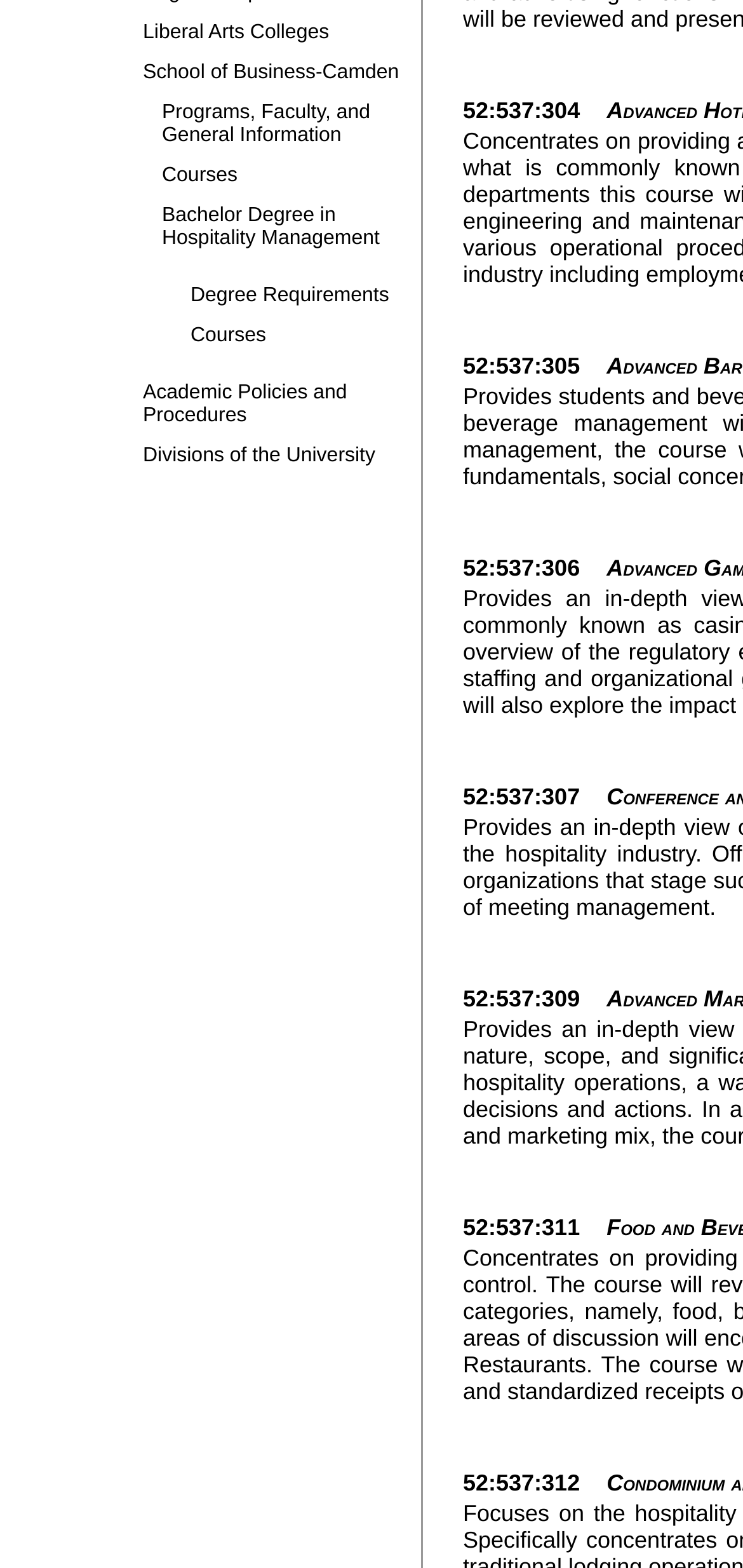Based on the element description, predict the bounding box coordinates (top-left x, top-left y, bottom-right x, bottom-right y) for the UI element in the screenshot: Liberal Arts Colleges

[0.192, 0.007, 0.559, 0.028]